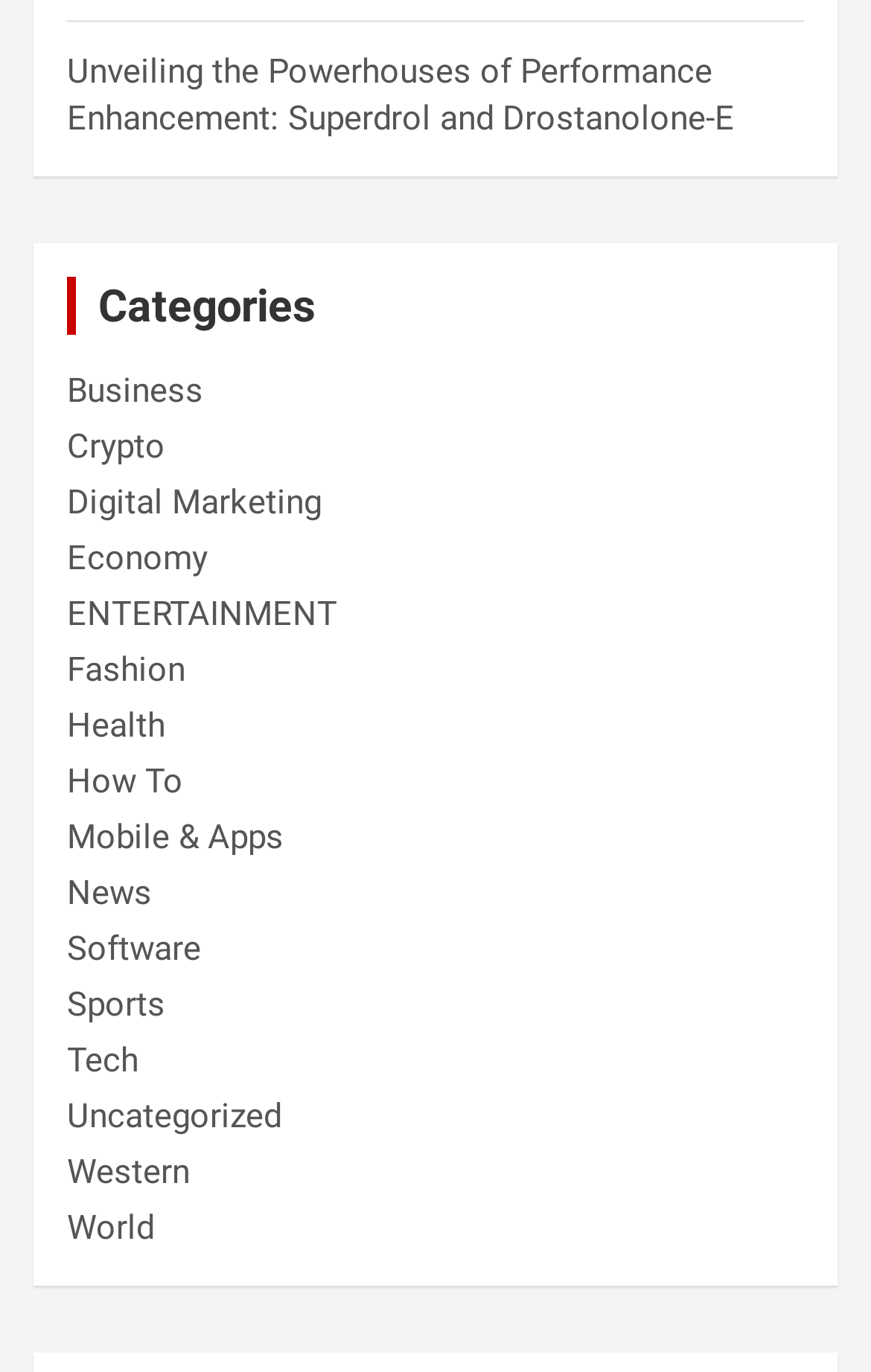Please identify the bounding box coordinates of the element's region that should be clicked to execute the following instruction: "Browse the 'Tech' section". The bounding box coordinates must be four float numbers between 0 and 1, i.e., [left, top, right, bottom].

[0.077, 0.758, 0.159, 0.787]